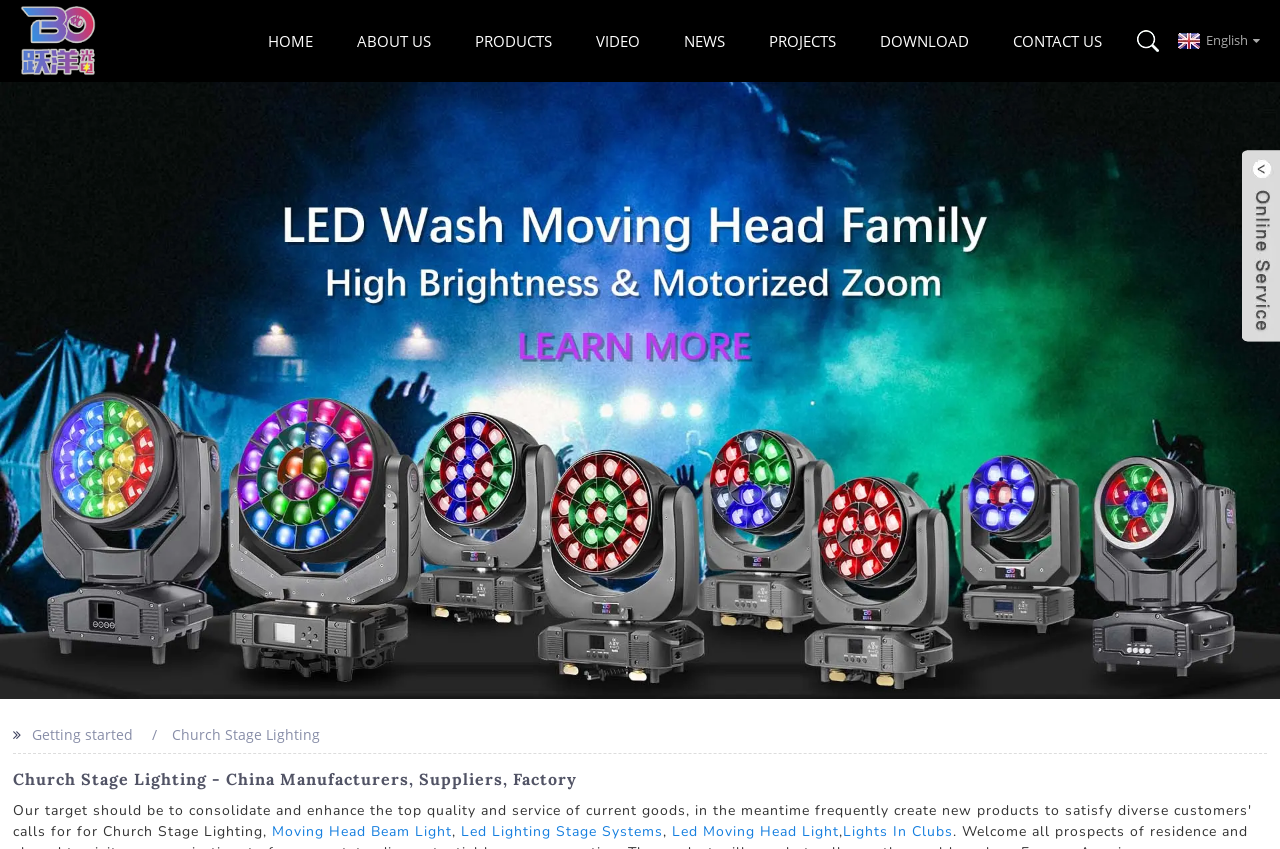Illustrate the webpage's structure and main components comprehensively.

The webpage appears to be a company website, specifically a manufacturer and supplier of church stage lighting from China. At the top left corner, there is a logo image with a link to the homepage. Below the logo, there is a navigation menu with links to various sections of the website, including "HOME", "ABOUT US", "PRODUCTS", "VIDEO", "NEWS", "PROJECTS", "DOWNLOAD", and "CONTACT US". These links are arranged horizontally across the top of the page.

On the top right corner, there is a language selection link with the text "English" and a dropdown icon. Below the navigation menu, there is a large image that spans the entire width of the page, showcasing a moving head wash lighting product.

In the middle section of the page, there are three headings with links to specific product categories: "Moving Head Beam Light", "Led Lighting Stage Systems", and "Led Moving Head Light". These links are arranged horizontally and are separated by commas. There is also a link to "Lights In Clubs" at the end of the row.

At the bottom of the page, there are two lines of text. The first line reads "Getting started" and "Church Stage Lighting", and the second line is a heading that summarizes the company's services: "Church Stage Lighting - China Manufacturers, Suppliers, Factory".